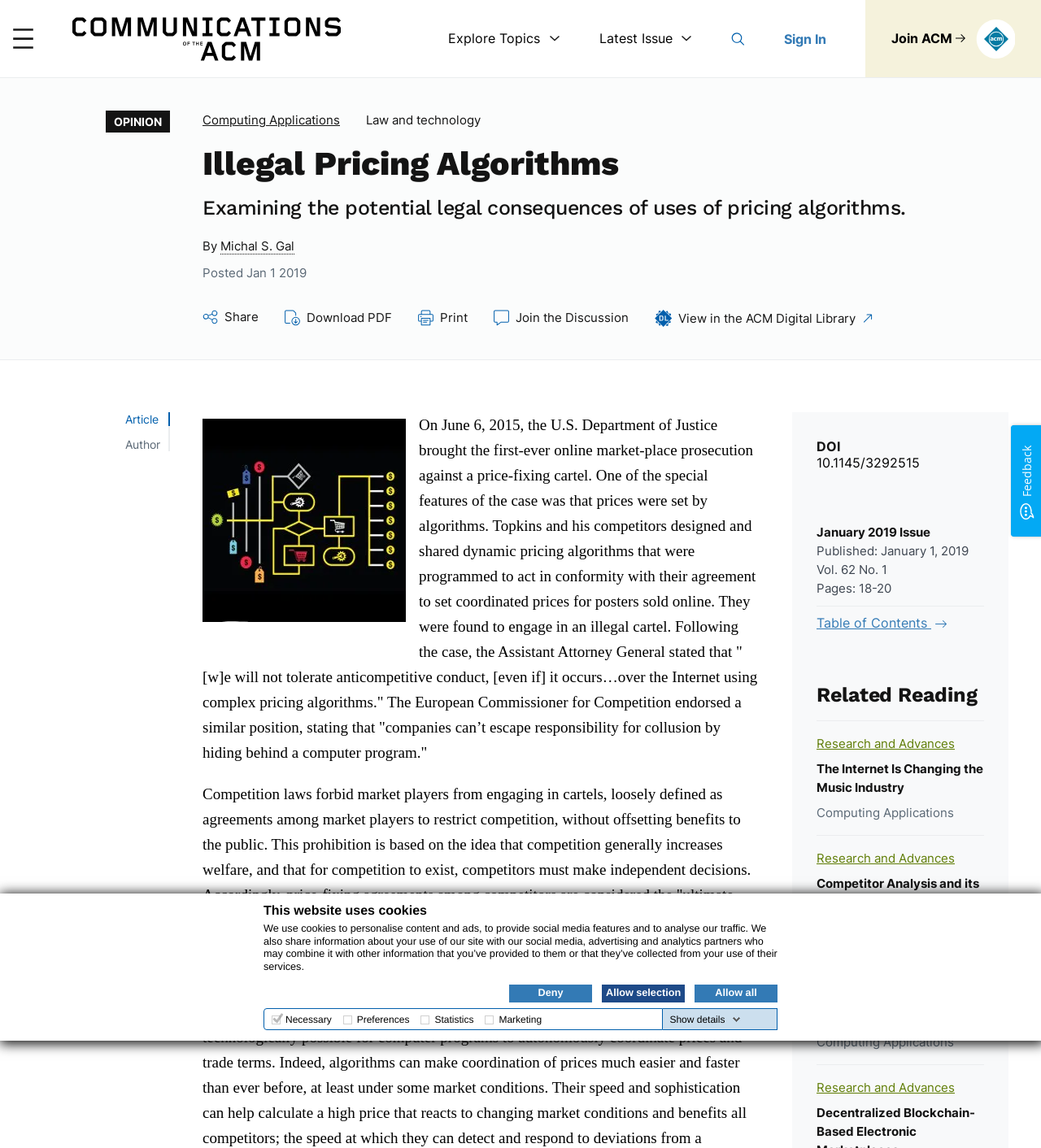Determine the bounding box coordinates of the section I need to click to execute the following instruction: "Click the 'Latest Issue' button". Provide the coordinates as four float numbers between 0 and 1, i.e., [left, top, right, bottom].

[0.576, 0.027, 0.665, 0.04]